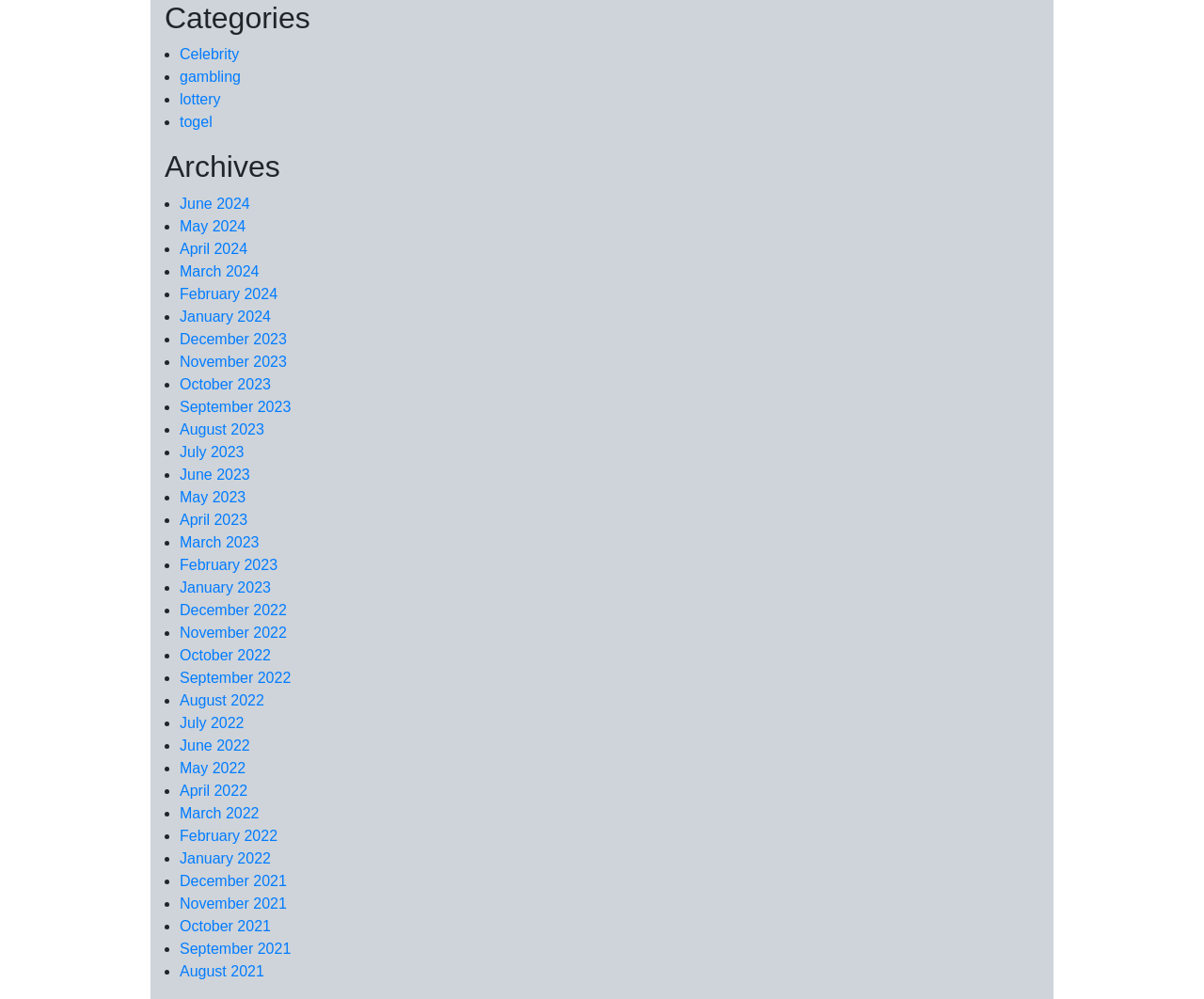Summarize the contents and layout of the webpage in detail.

This webpage is about "The Best Celebrity Dirty Talk" and appears to be a guide for couples who want to spice up their relationships. The page is divided into two main sections: "Categories" and "Archives".

At the top of the page, there is a heading "Categories" followed by a list of links, including "Celebrity", "gambling", "lottery", and "togel". These links are arranged in a vertical list, with each link preceded by a bullet point.

Below the "Categories" section, there is a heading "Archives" followed by a long list of links, each representing a month and year, such as "June 2024", "May 2024", and so on. These links are also arranged in a vertical list, with each link preceded by a bullet point. The list of archives goes back to December 2021.

The overall layout of the page is simple and easy to navigate, with clear headings and concise text. The focus of the page appears to be on providing access to various categories and archives of content related to celebrity dirty talk.